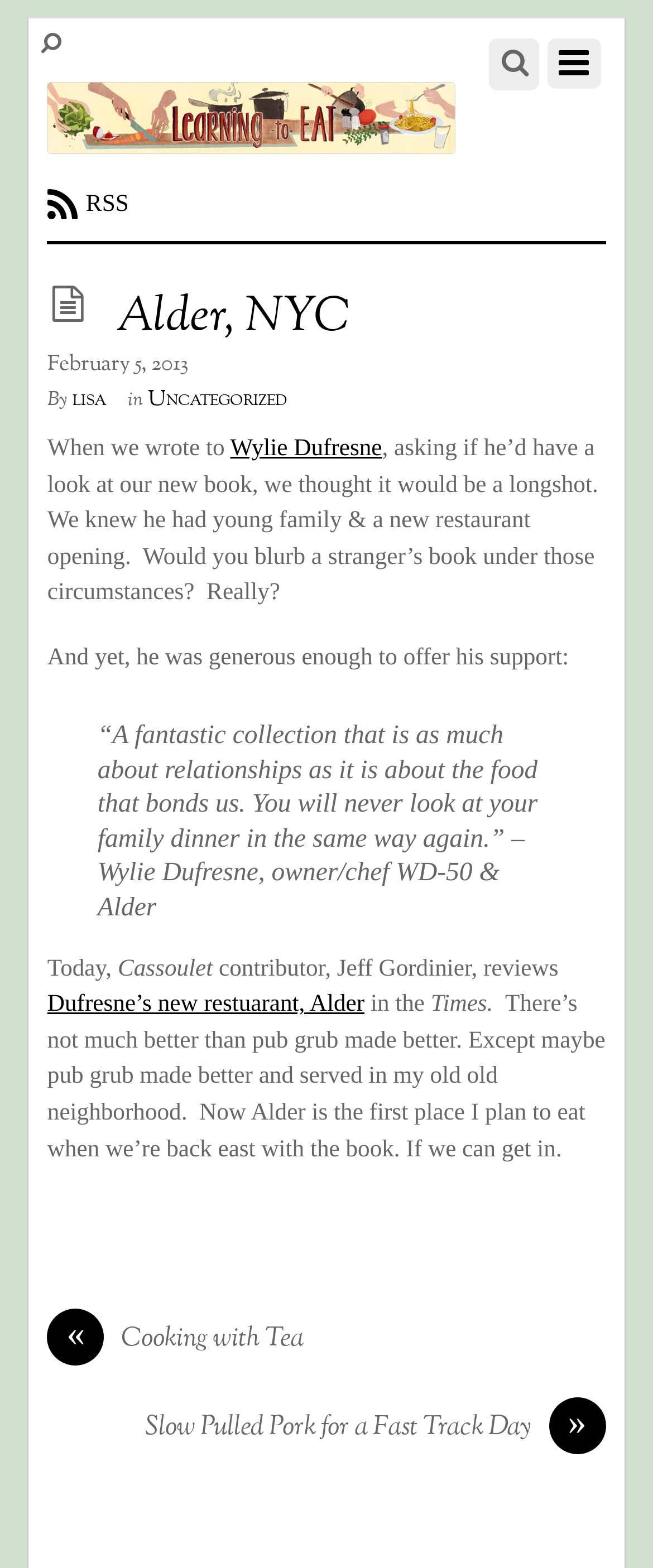Pinpoint the bounding box coordinates of the clickable element to carry out the following instruction: "Click on 'Log in'."

None